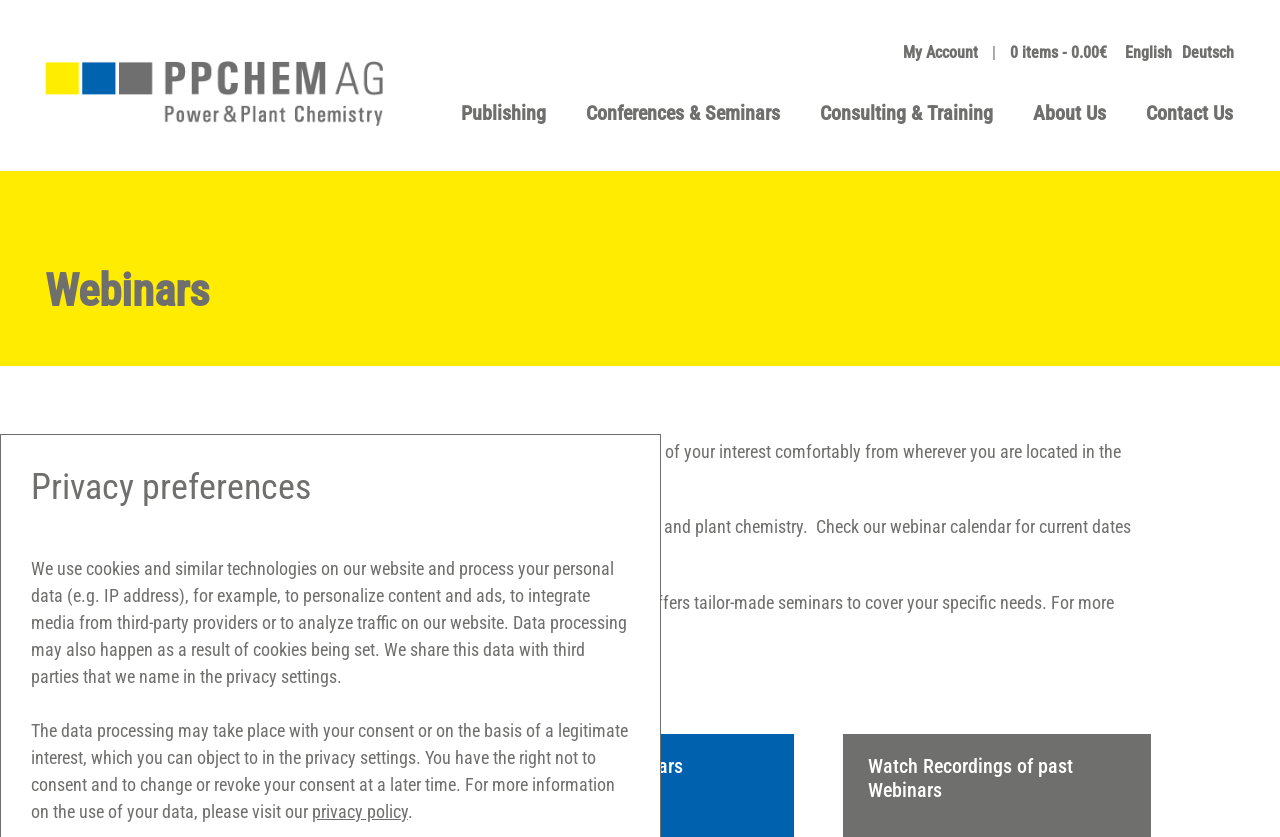Please specify the bounding box coordinates of the region to click in order to perform the following instruction: "Explore the 'TAGS' section".

None